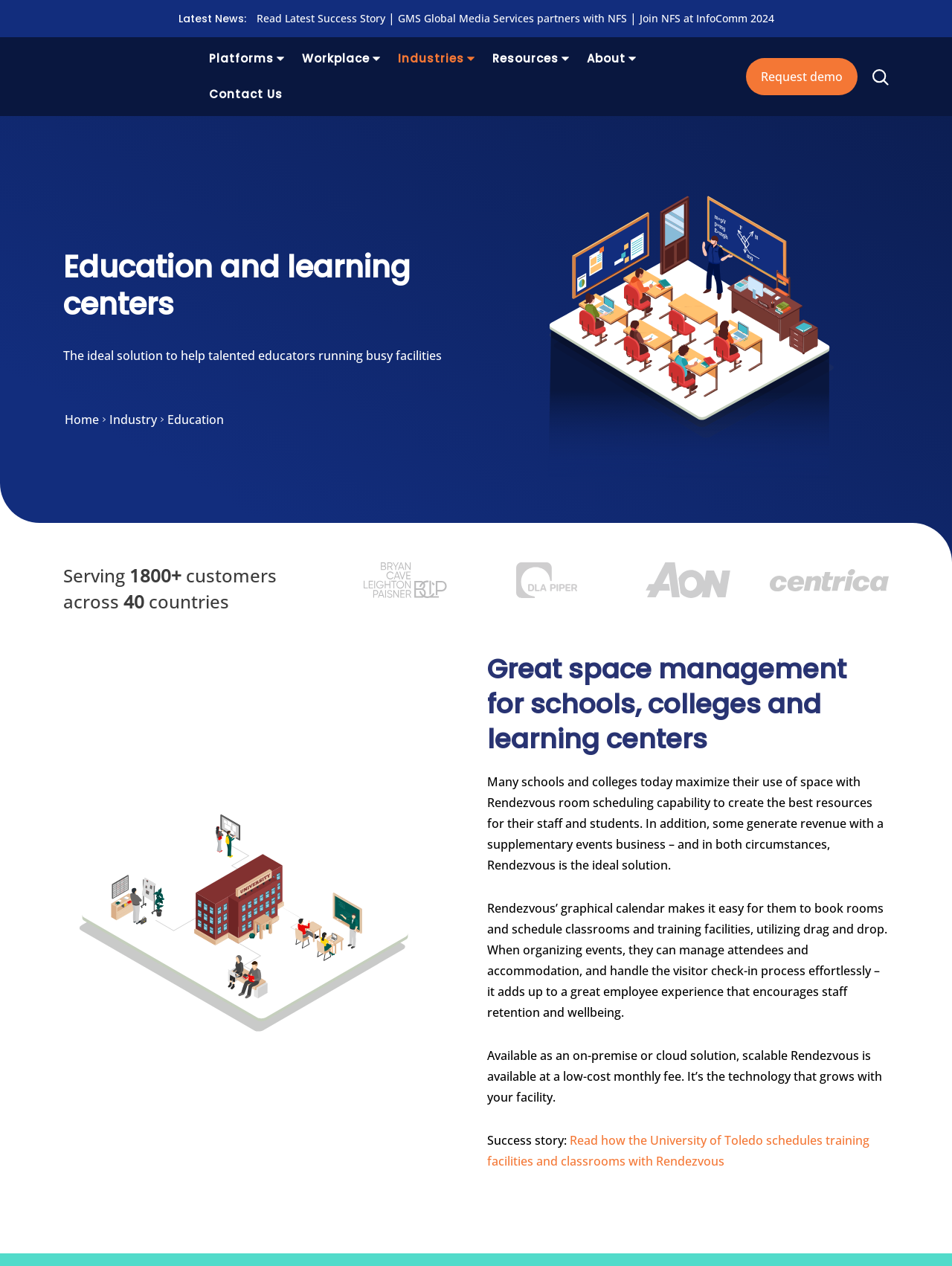What is the ideal solution for educational facilities?
Respond to the question with a single word or phrase according to the image.

Rendezvous